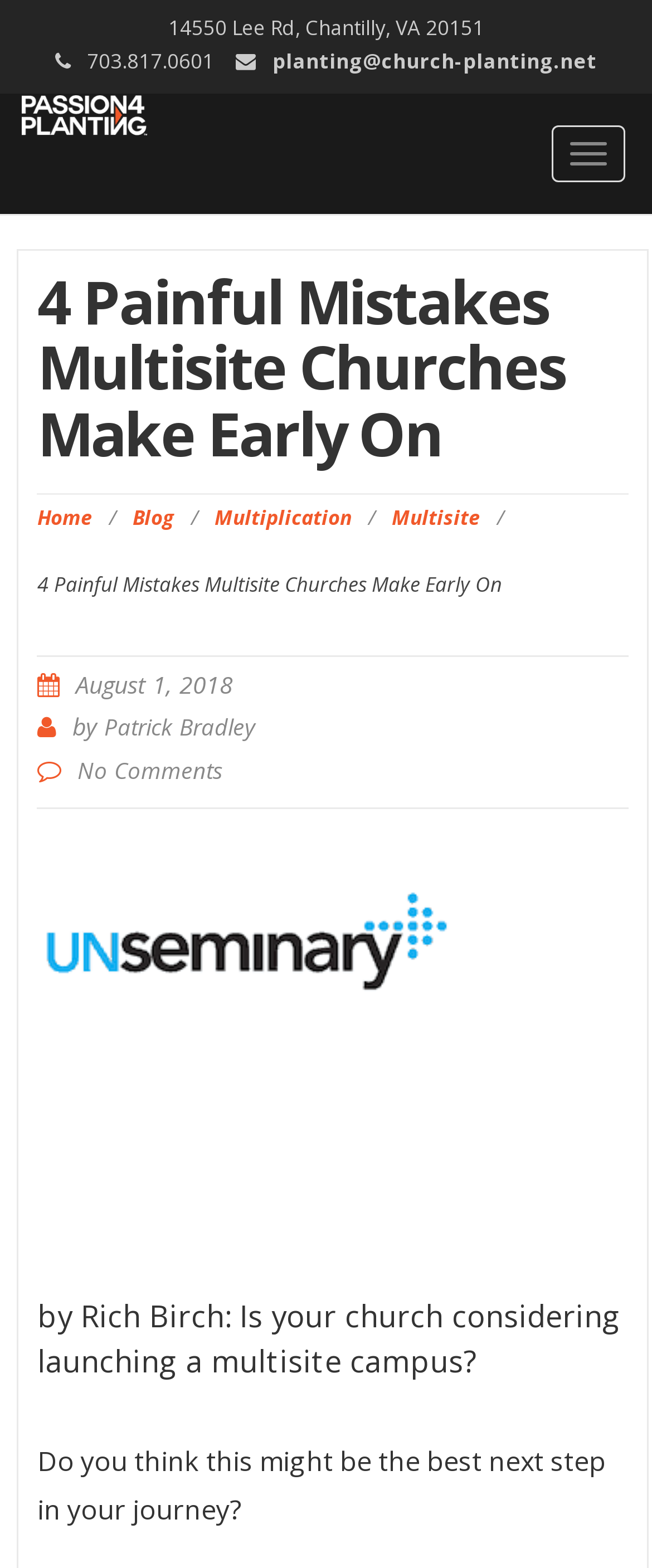Give a succinct answer to this question in a single word or phrase: 
What is the topic of the article?

Multisite churches